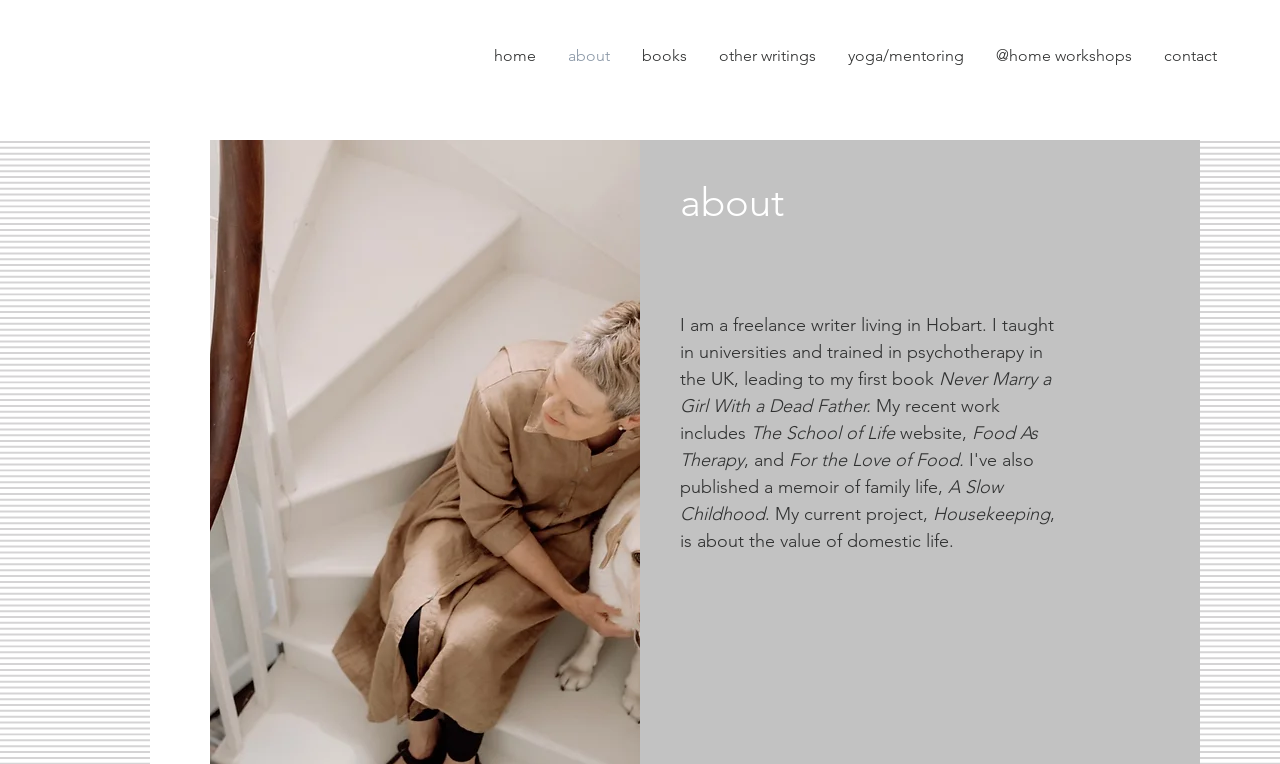Examine the image carefully and respond to the question with a detailed answer: 
What is Helen Hayward's current project about?

From the webpage content, specifically the StaticText elements with the text 'My current project, Housekeeping, is about the value of domestic life.', it can be inferred that Helen Hayward's current project, Housekeeping, is about the value of domestic life.